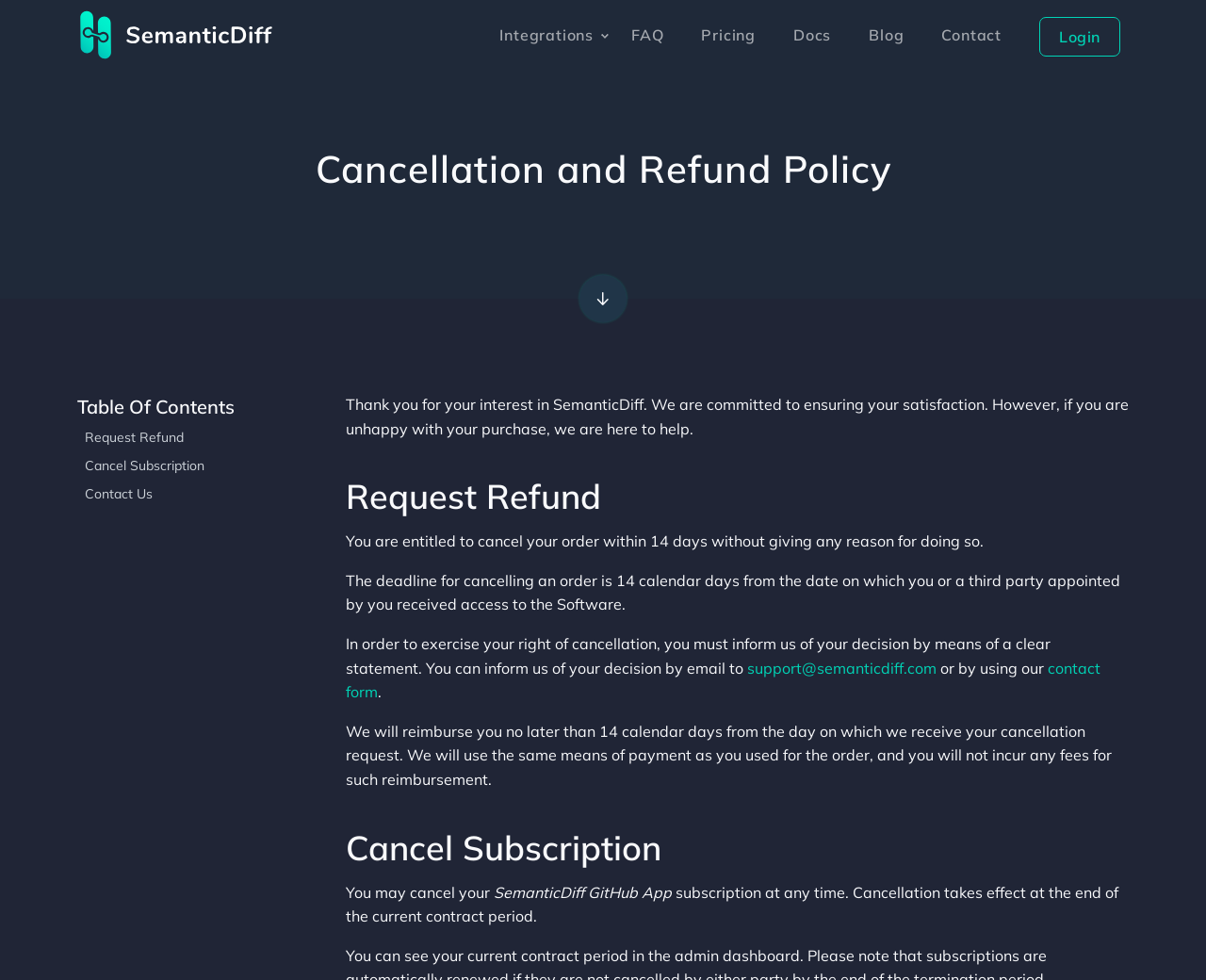Please locate the UI element described by "Contact Us" and provide its bounding box coordinates.

[0.07, 0.496, 0.24, 0.513]